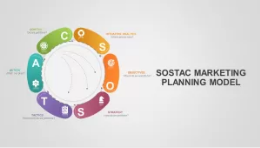Please answer the following question using a single word or phrase: 
How many segments does the SOSTAC model have?

6